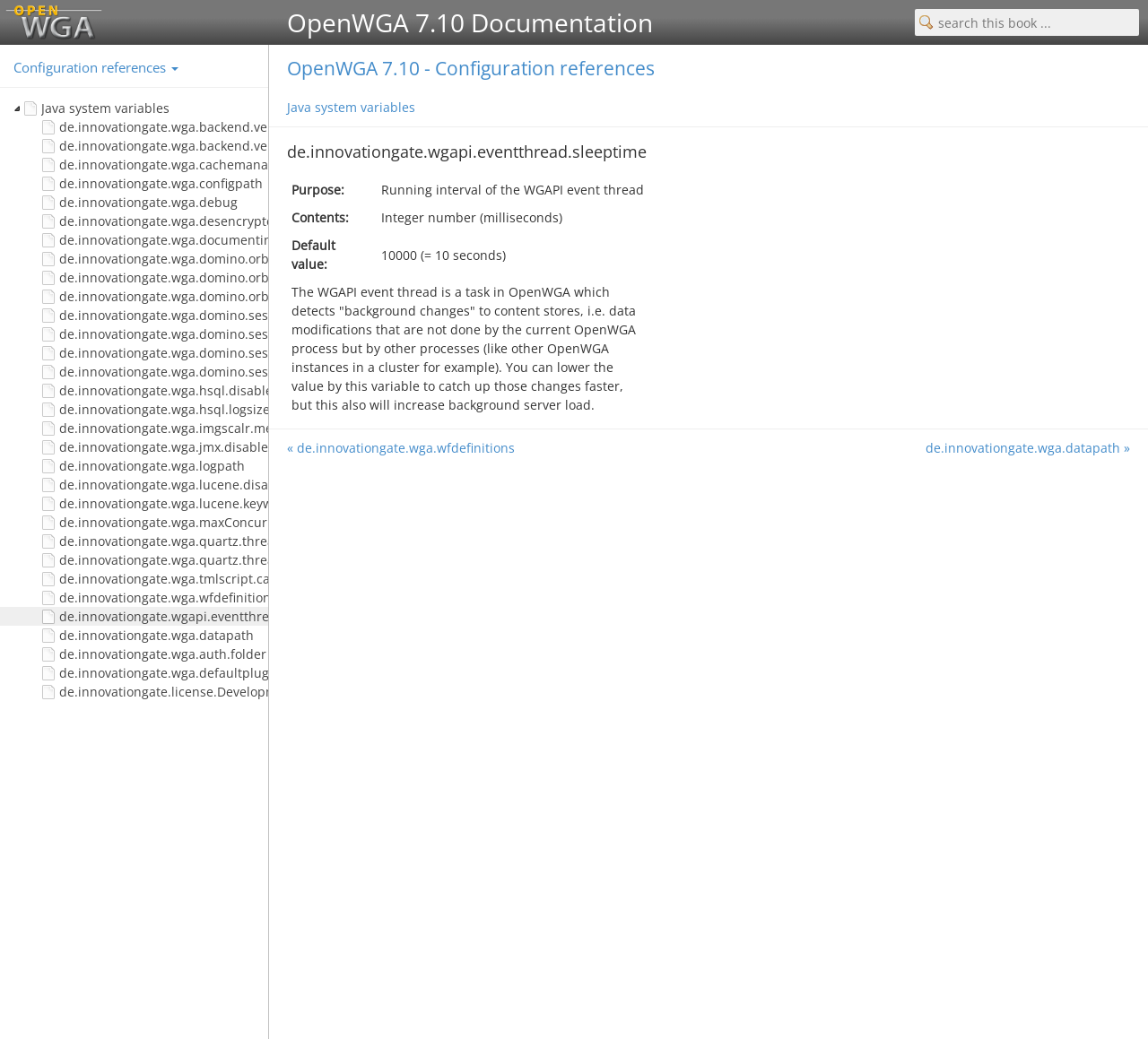What is the purpose of the WGAPI event thread?
Based on the screenshot, respond with a single word or phrase.

Running interval of the event thread